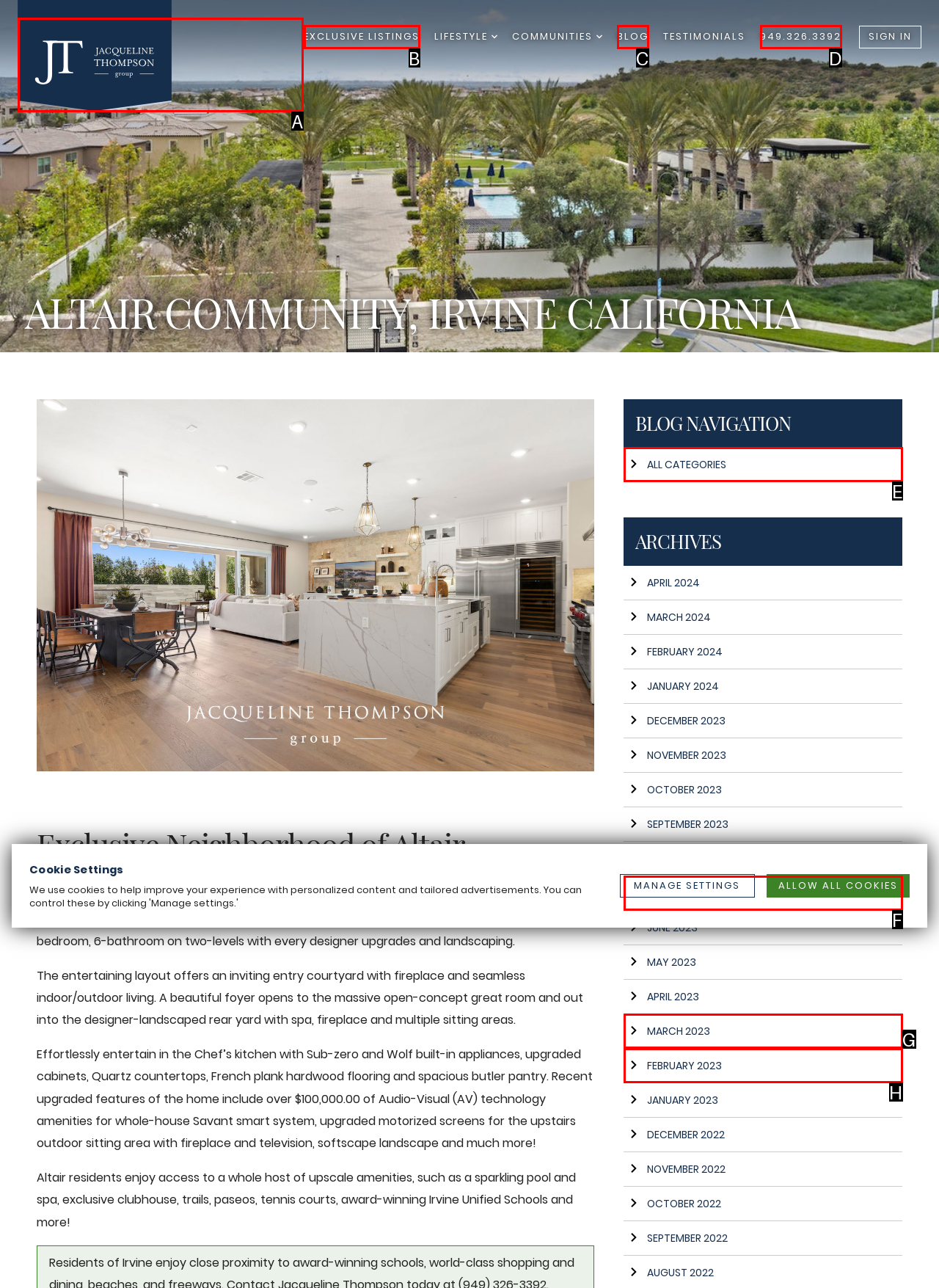Given the task: Go to homepage, tell me which HTML element to click on.
Answer with the letter of the correct option from the given choices.

A